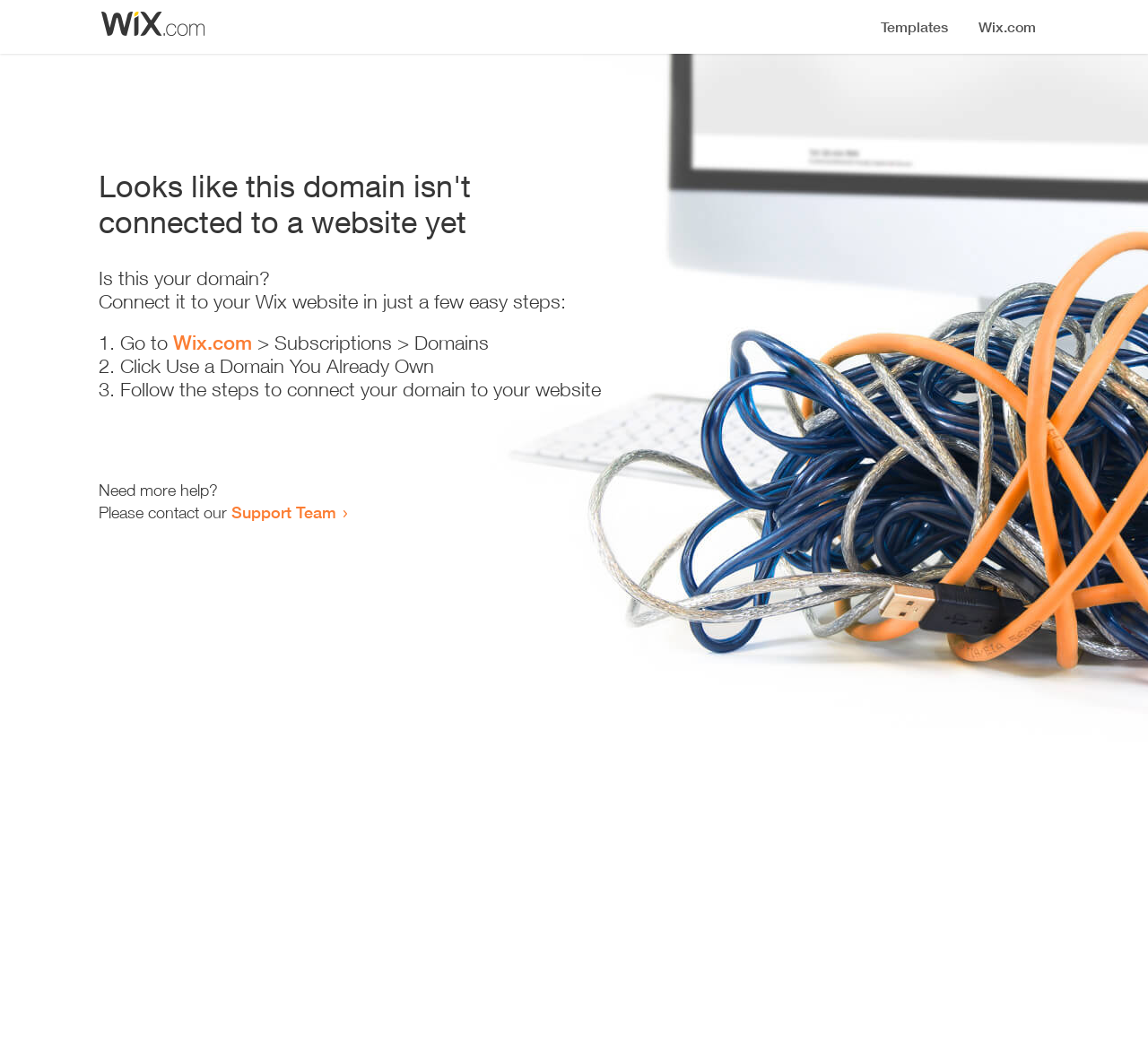Identify the bounding box coordinates for the UI element mentioned here: "Wix.com". Provide the coordinates as four float values between 0 and 1, i.e., [left, top, right, bottom].

[0.151, 0.318, 0.22, 0.34]